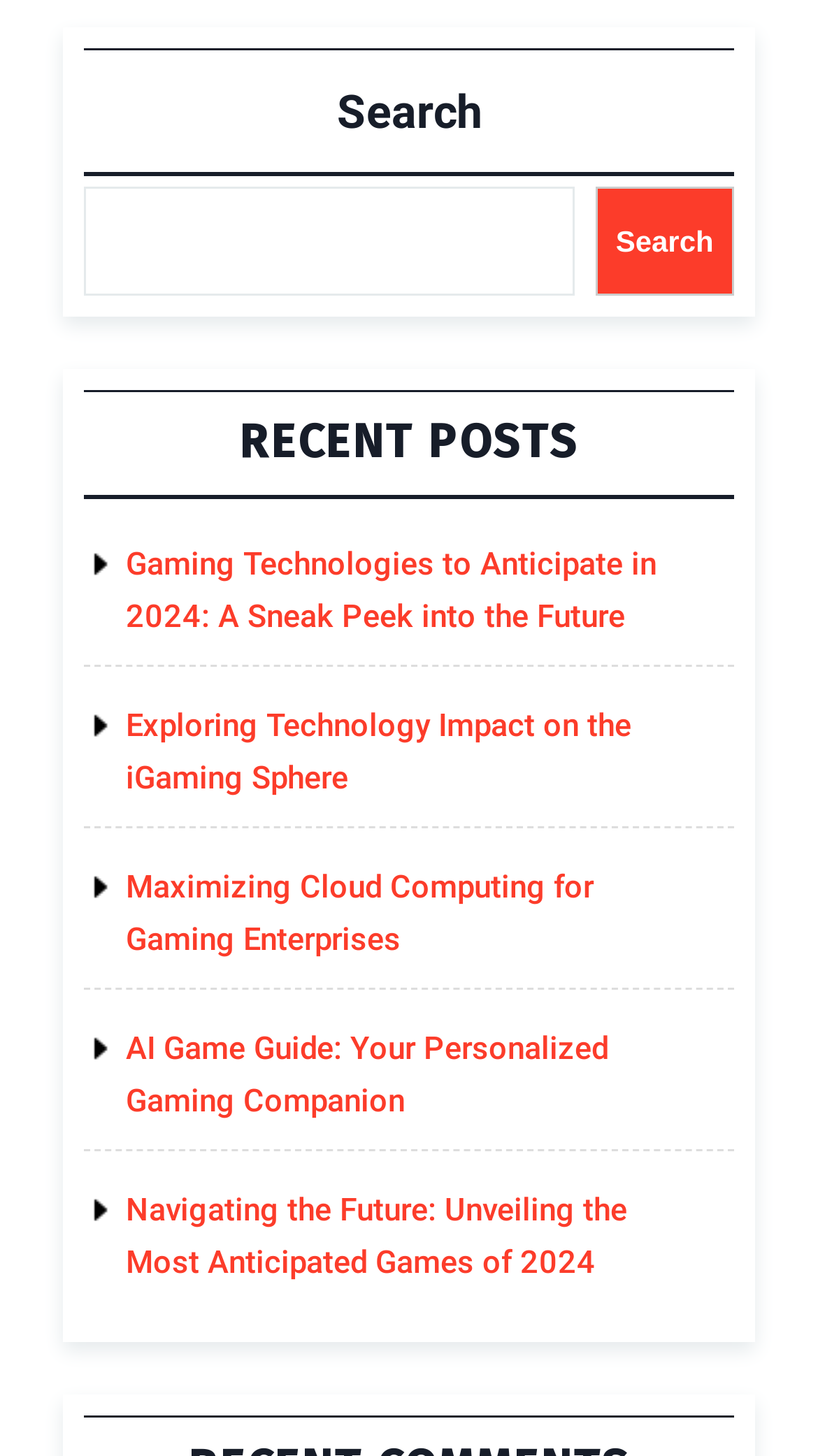Locate and provide the bounding box coordinates for the HTML element that matches this description: "parent_node: Search name="s"".

[0.103, 0.128, 0.702, 0.203]